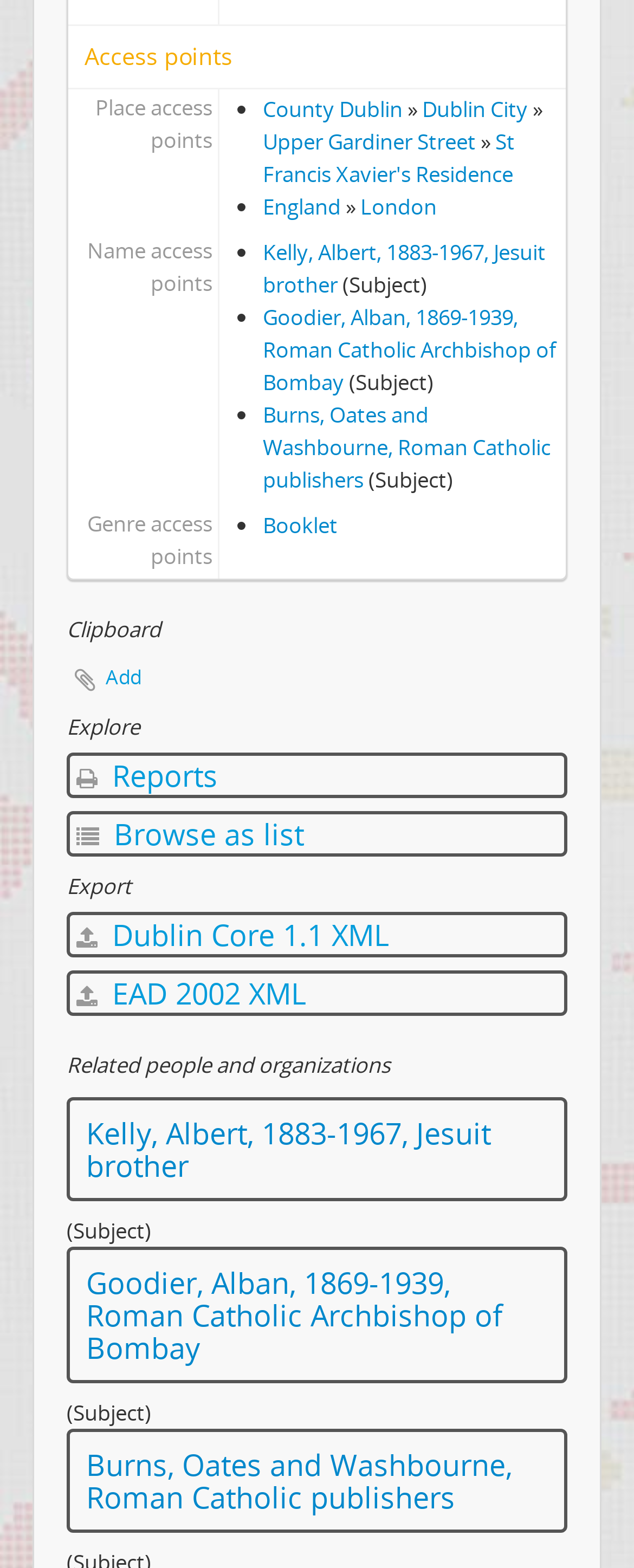Respond to the question below with a single word or phrase: How many tree items are on this webpage?

558